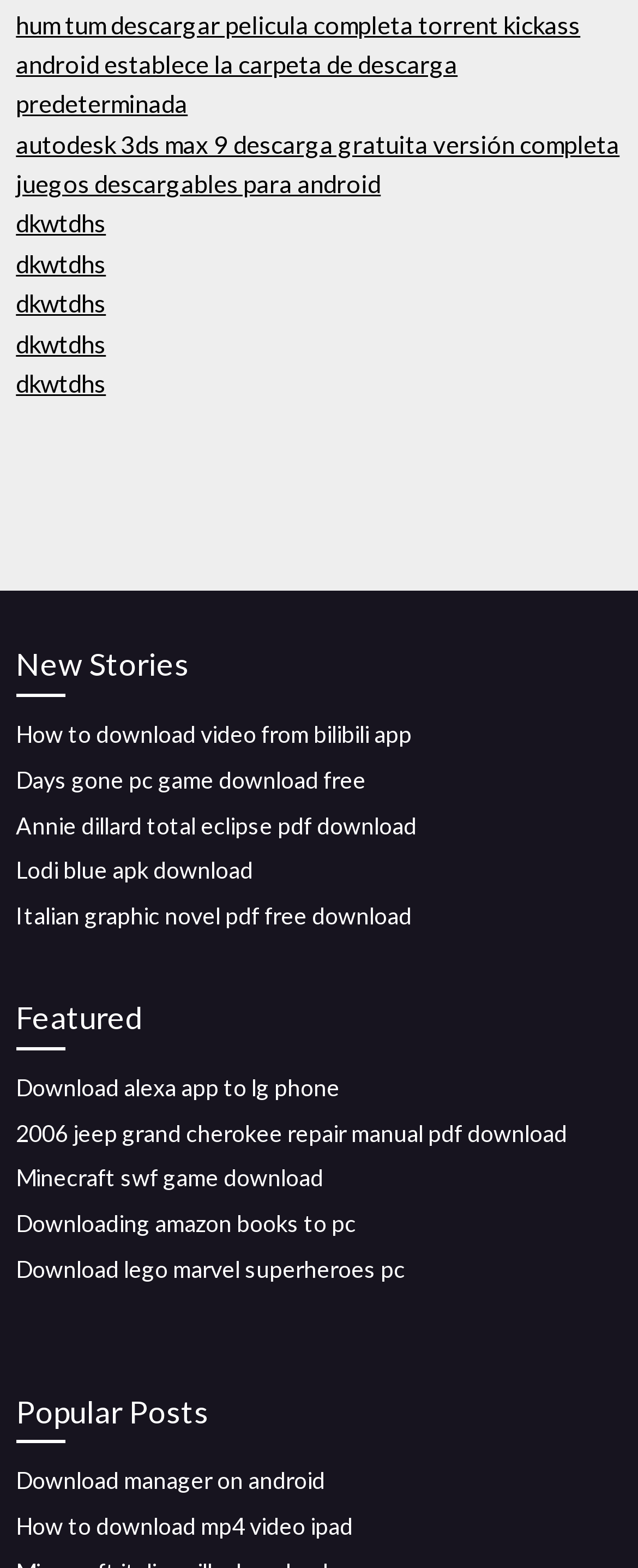Answer the following query concisely with a single word or phrase:
How many headings are there on the webpage?

3